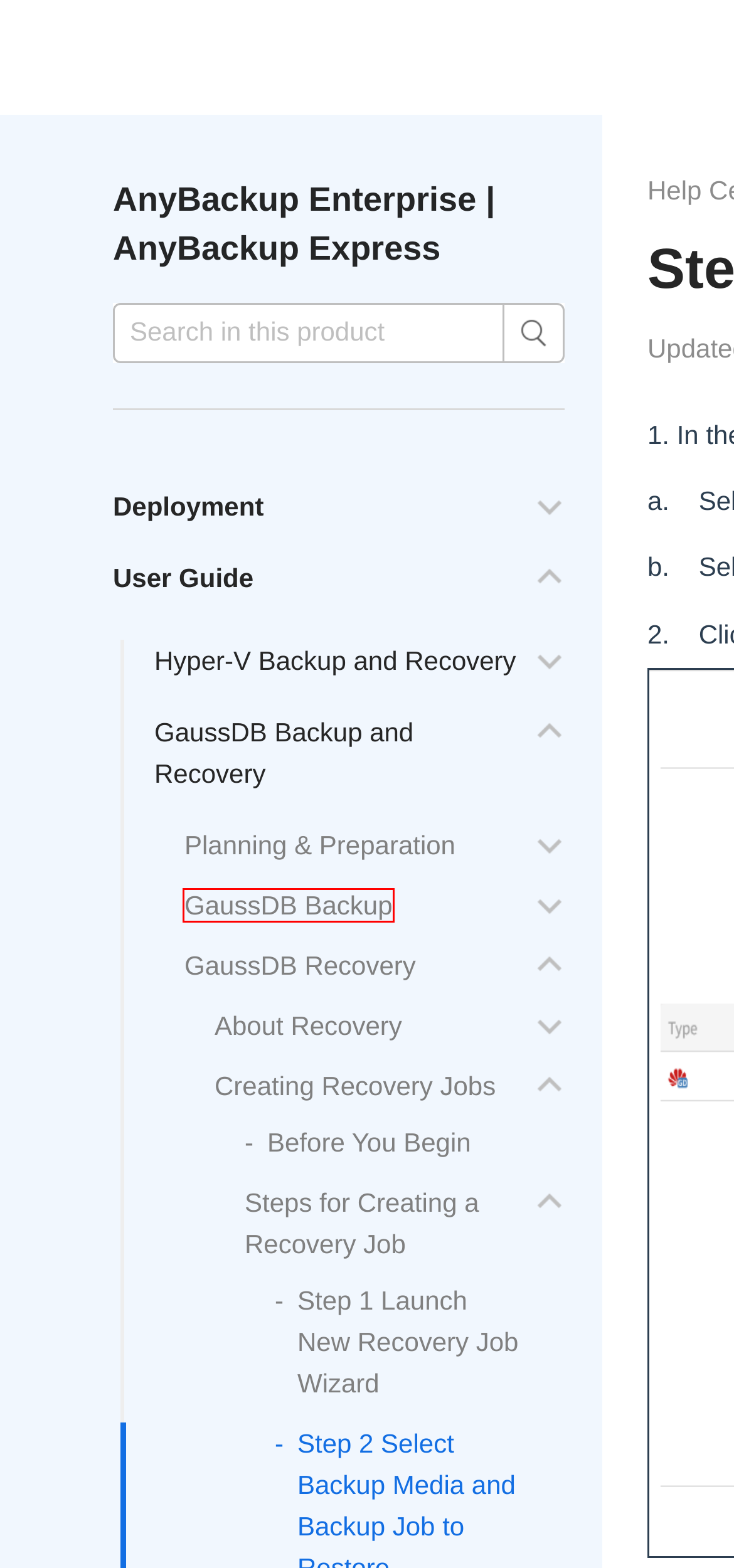You are presented with a screenshot of a webpage that includes a red bounding box around an element. Determine which webpage description best matches the page that results from clicking the element within the red bounding box. Here are the candidates:
A. GaussDB Backup
B. Knowledge Base
C. AnyFabric ONE_An Intelligent Knowledge Network of Data Assets_AISHU
D. GaussDB Recovery
E. Before You Begin
F. About Recovery
G. Step 1 Launch New Recovery Job Wizard
H. Planning & Preparation

A